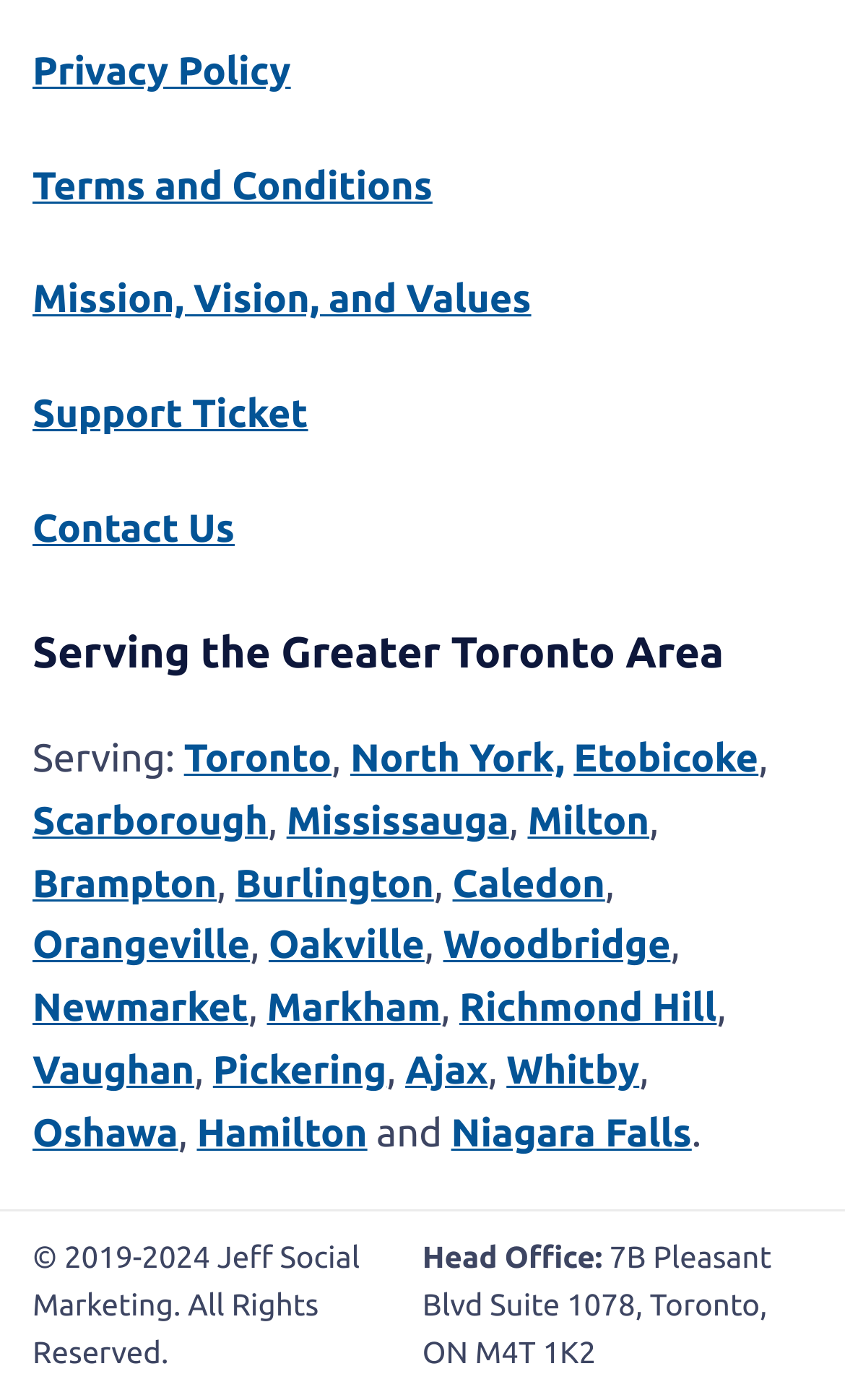Please mark the clickable region by giving the bounding box coordinates needed to complete this instruction: "Visit Toronto".

[0.218, 0.526, 0.392, 0.557]